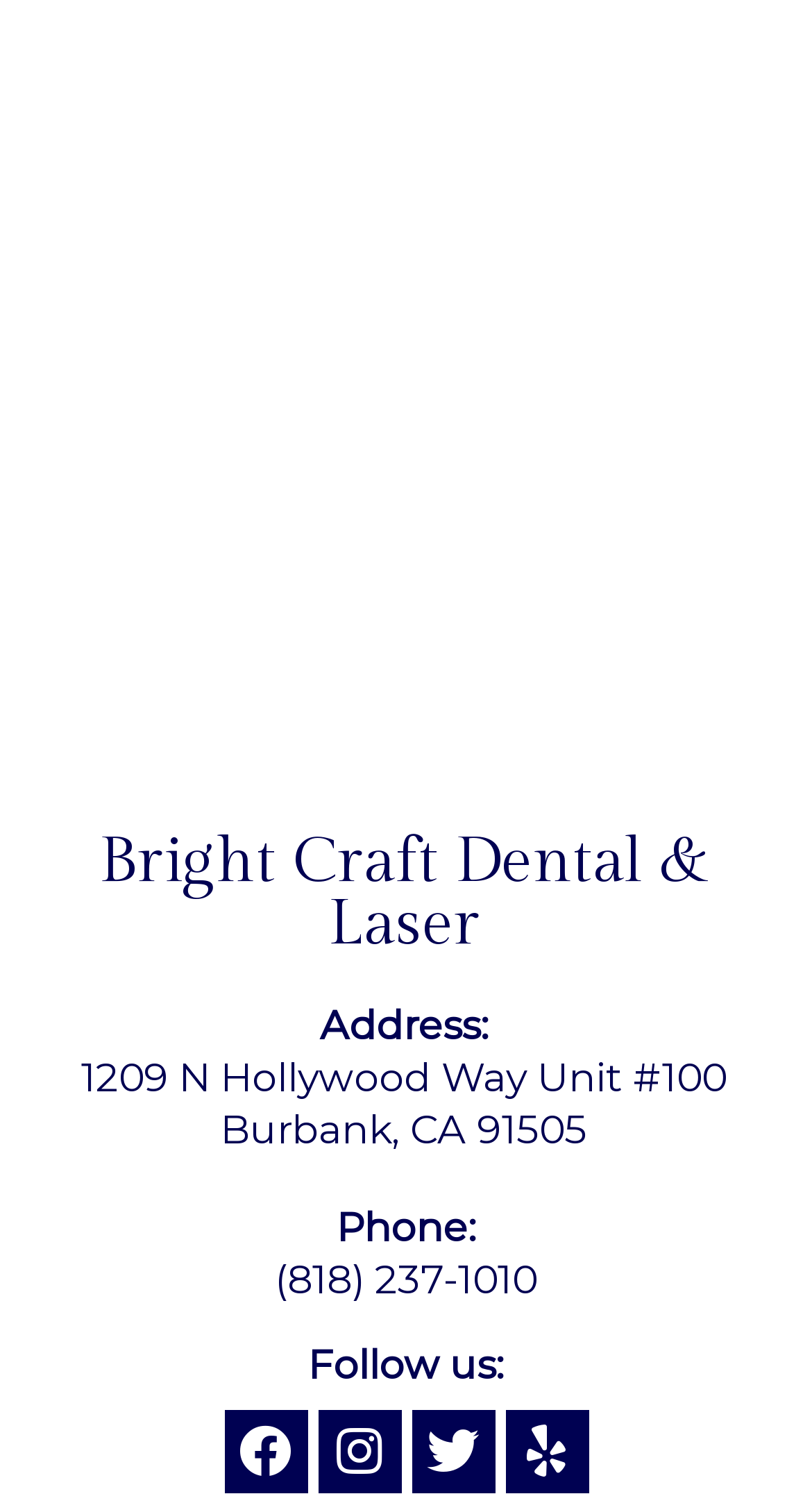What is the address of the dental clinic?
Based on the image, provide a one-word or brief-phrase response.

1209 N Hollywood Way Unit #100 Burbank, CA 91505